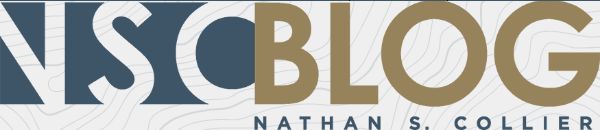Respond to the following question with a brief word or phrase:
What is the background design of the logo?

Topographical